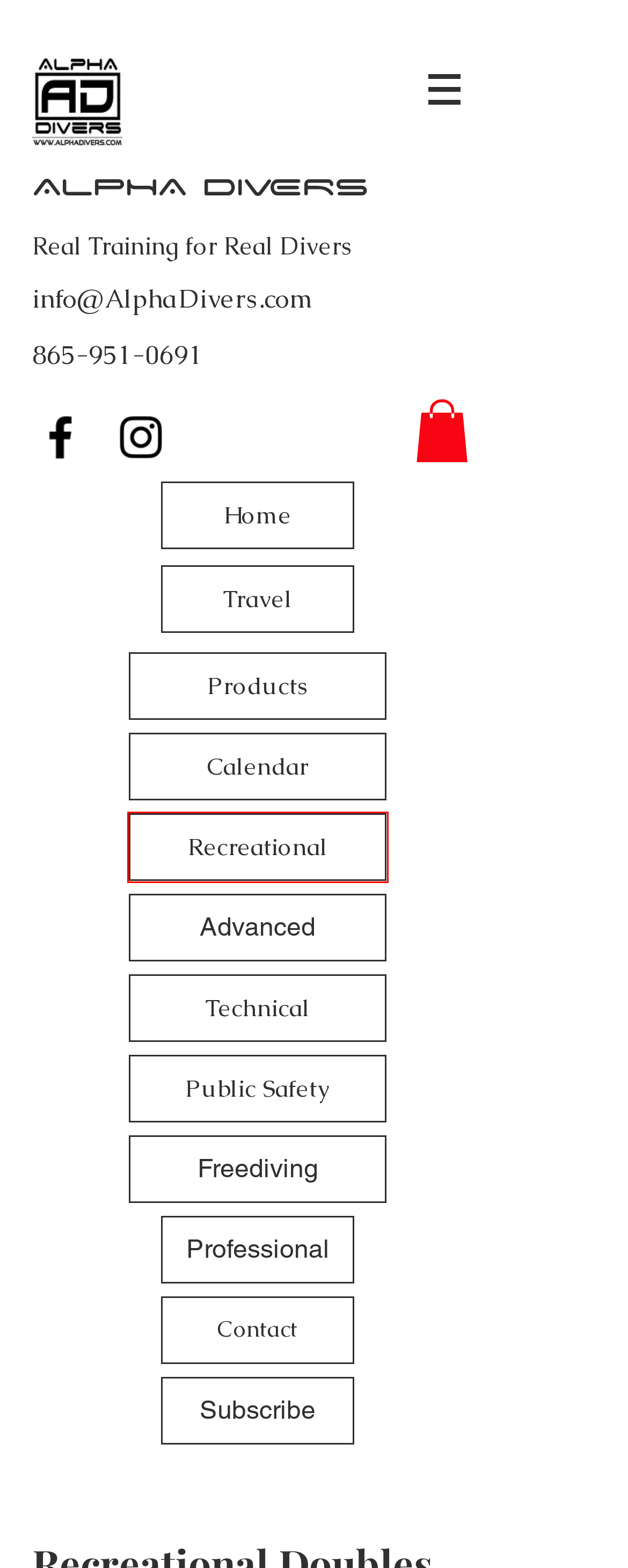Review the webpage screenshot and focus on the UI element within the red bounding box. Select the best-matching webpage description for the new webpage that follows after clicking the highlighted element. Here are the candidates:
A. Scuba Diving Knoxville | Alpha Divers  | Technical Diving
B. PADI | Scuba Diving Knoxville | Alpha Divers | Home
C. Trip Details | Alpha Divers | United States
D. Scuba Diving Knoxville | Alpha Divers  | Advanced
E. Alpha Divers Online Store
F. PADI | RAID | Freediving | Knoxville | Tennessee | United States
G. Scuba Diving Knoxville | Alpha Divers  | Recreational
H. PADI | RAID | Public Safety DIver | Knoxville | Tennessee | United States

G